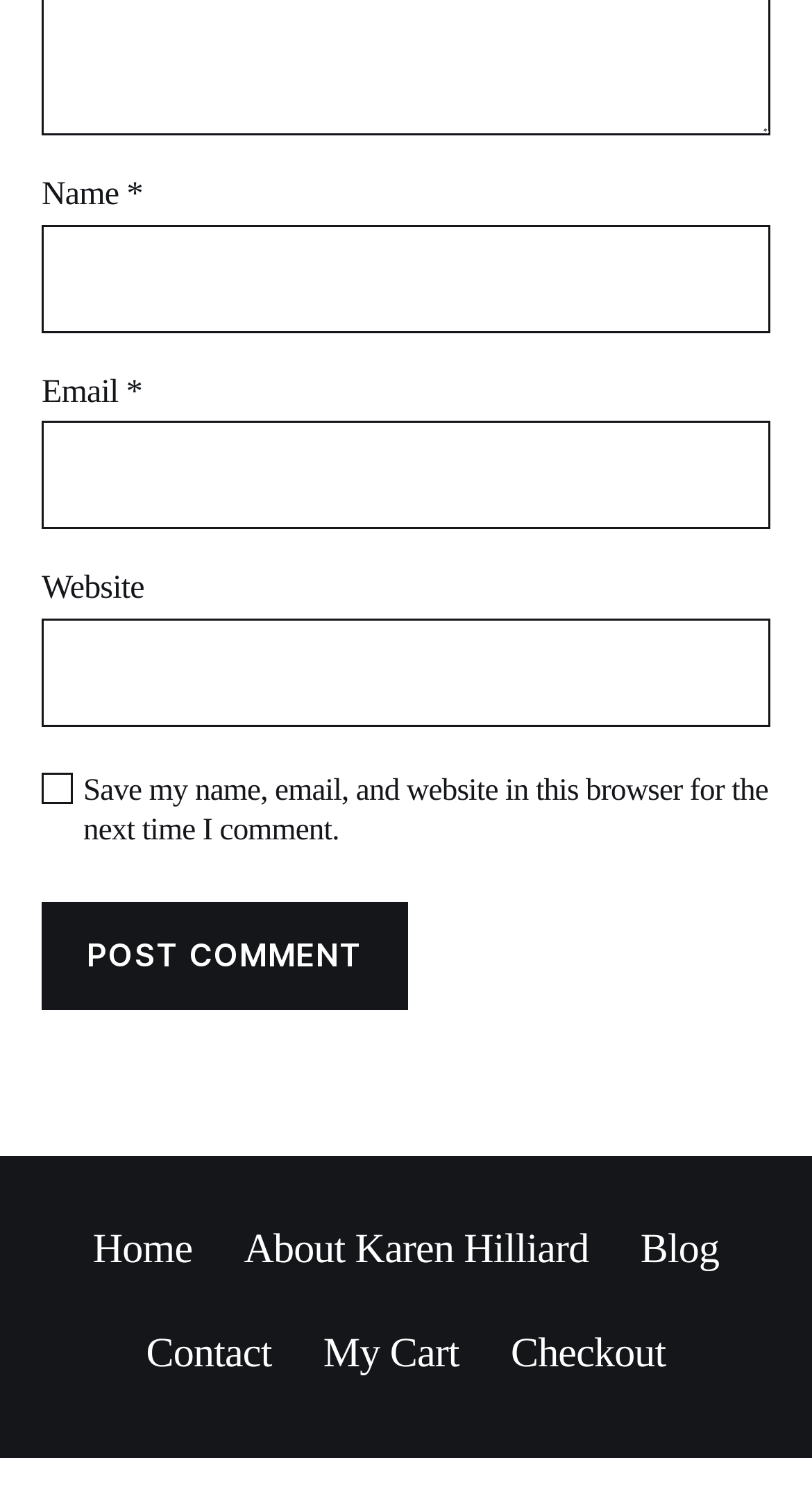Please determine the bounding box coordinates of the element to click in order to execute the following instruction: "Post a comment". The coordinates should be four float numbers between 0 and 1, specified as [left, top, right, bottom].

[0.051, 0.598, 0.503, 0.669]